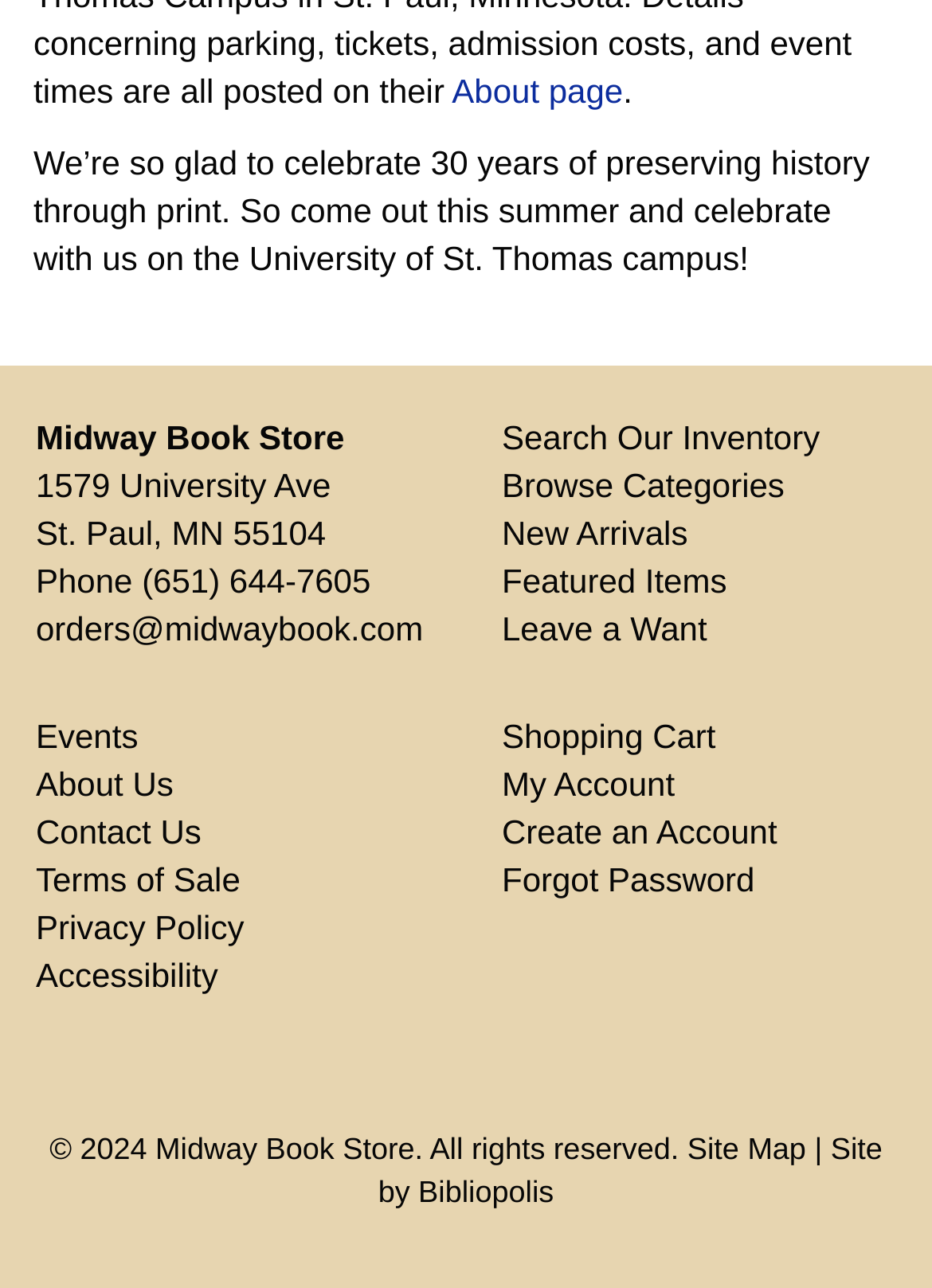Please determine the bounding box coordinates for the element that should be clicked to follow these instructions: "Contact Us".

[0.038, 0.63, 0.216, 0.66]